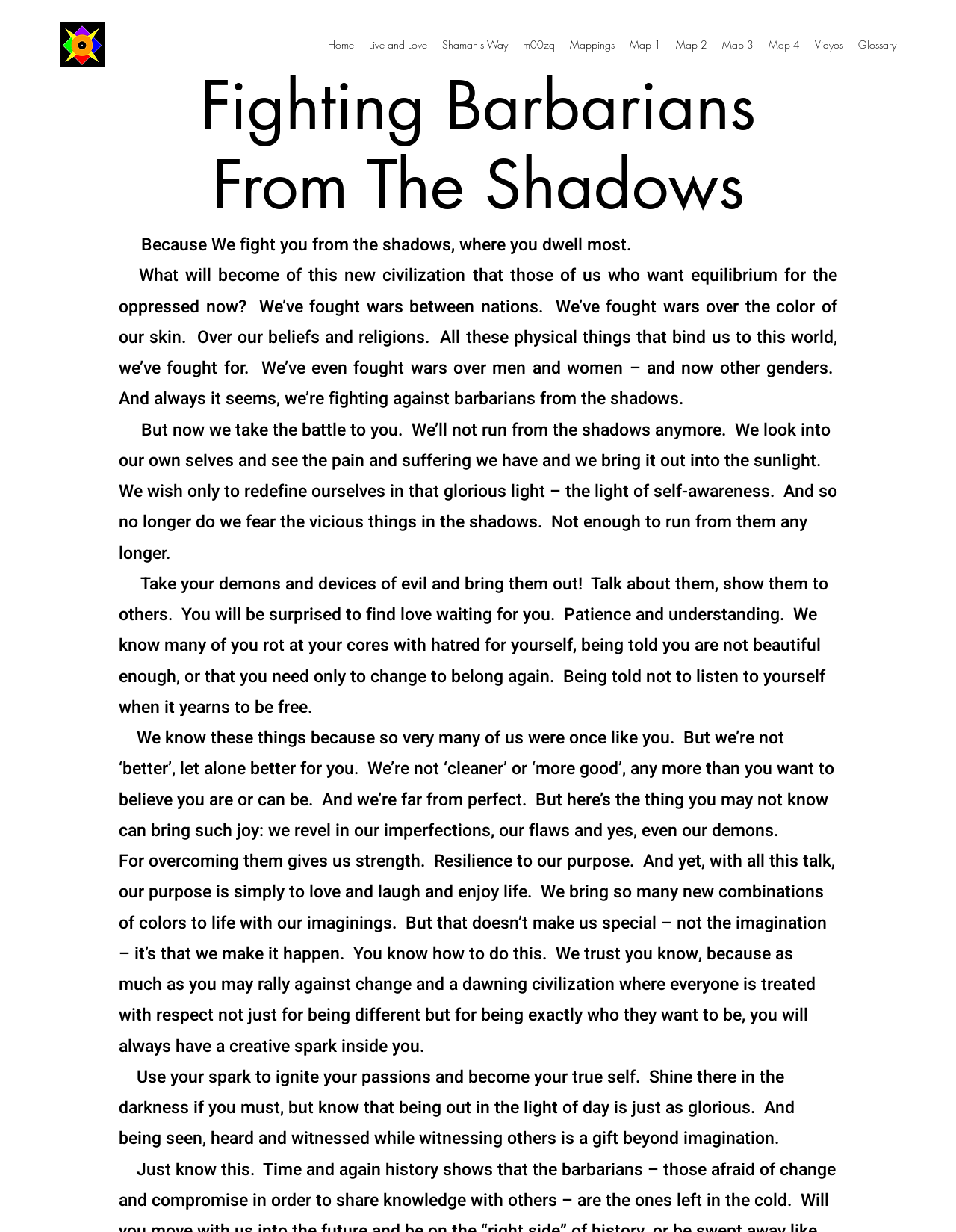Identify the bounding box for the UI element described as: "Shopping". The coordinates should be four float numbers between 0 and 1, i.e., [left, top, right, bottom].

None